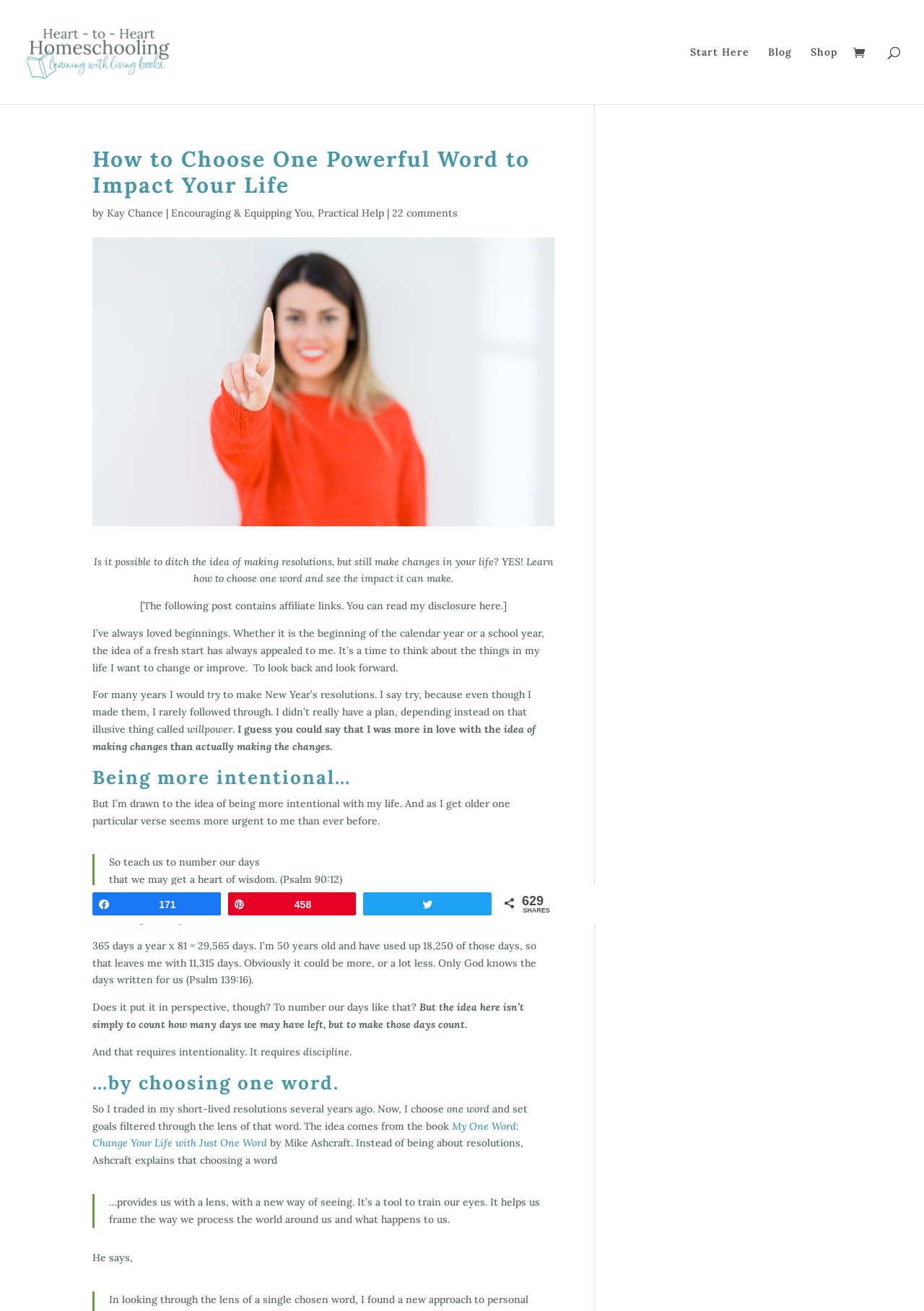Can you find and provide the title of the webpage?

How to Choose One Powerful Word to Impact Your Life